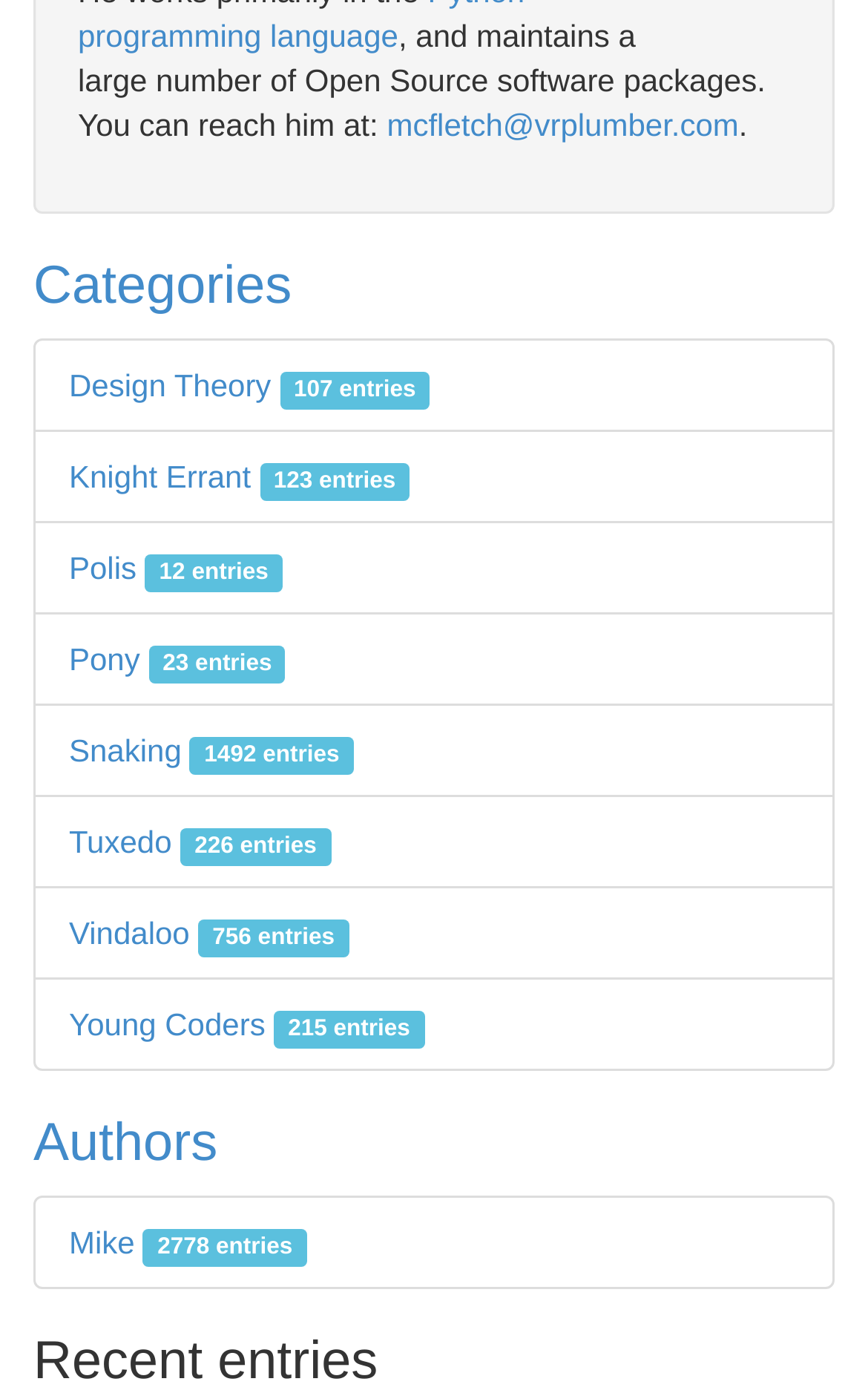Locate the bounding box coordinates of the element that should be clicked to fulfill the instruction: "go to design theory".

[0.079, 0.264, 0.495, 0.289]